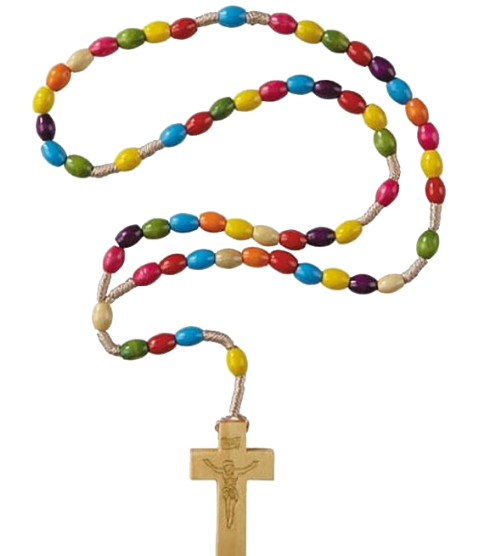What colors are the beads of the rosary?
Please respond to the question with a detailed and well-explained answer.

The caption describes the rosary as being intricately beaded with vibrant hues of pink, yellow, blue, and green, indicating that these are the colors of the beads.